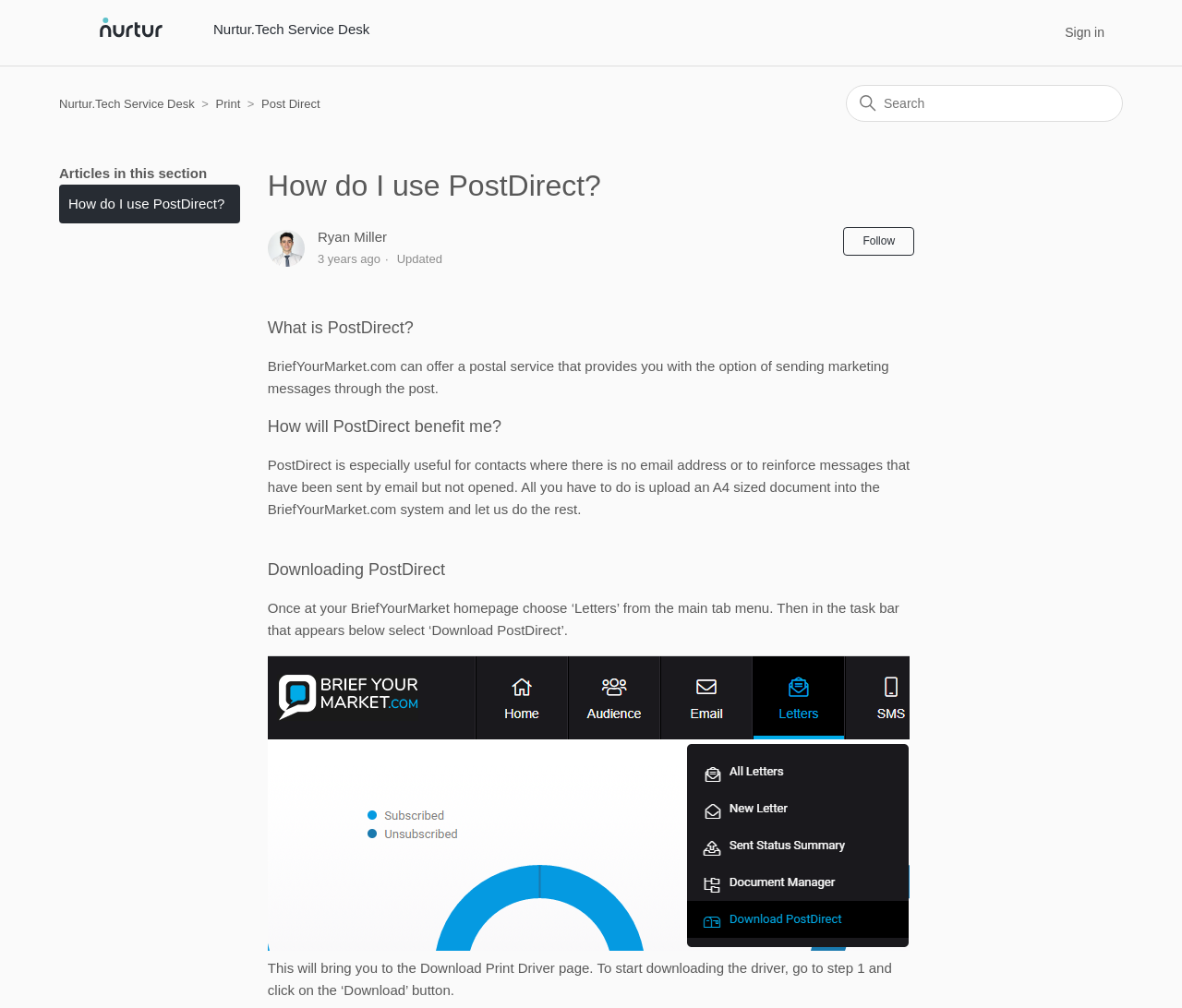Please provide the bounding box coordinates for the UI element as described: "[Development] right-to-left mode on Mac". The coordinates must be four floats between 0 and 1, represented as [left, top, right, bottom].

None